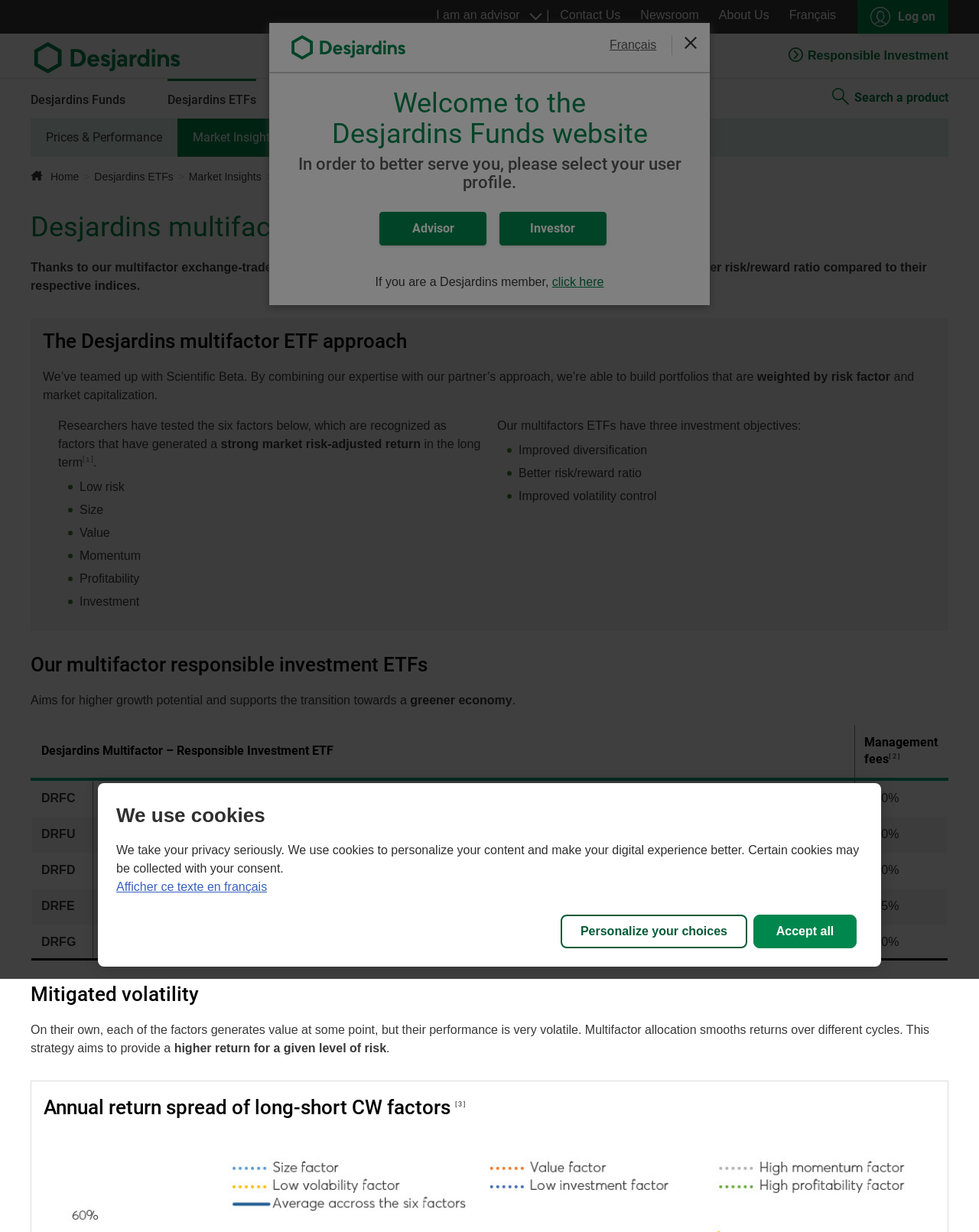Please analyze the image and give a detailed answer to the question:
How many investment objectives do the multifactor ETFs have?

The webpage states that the multifactor ETFs have three investment objectives: improved diversification, better risk/reward ratio, and improved volatility control.